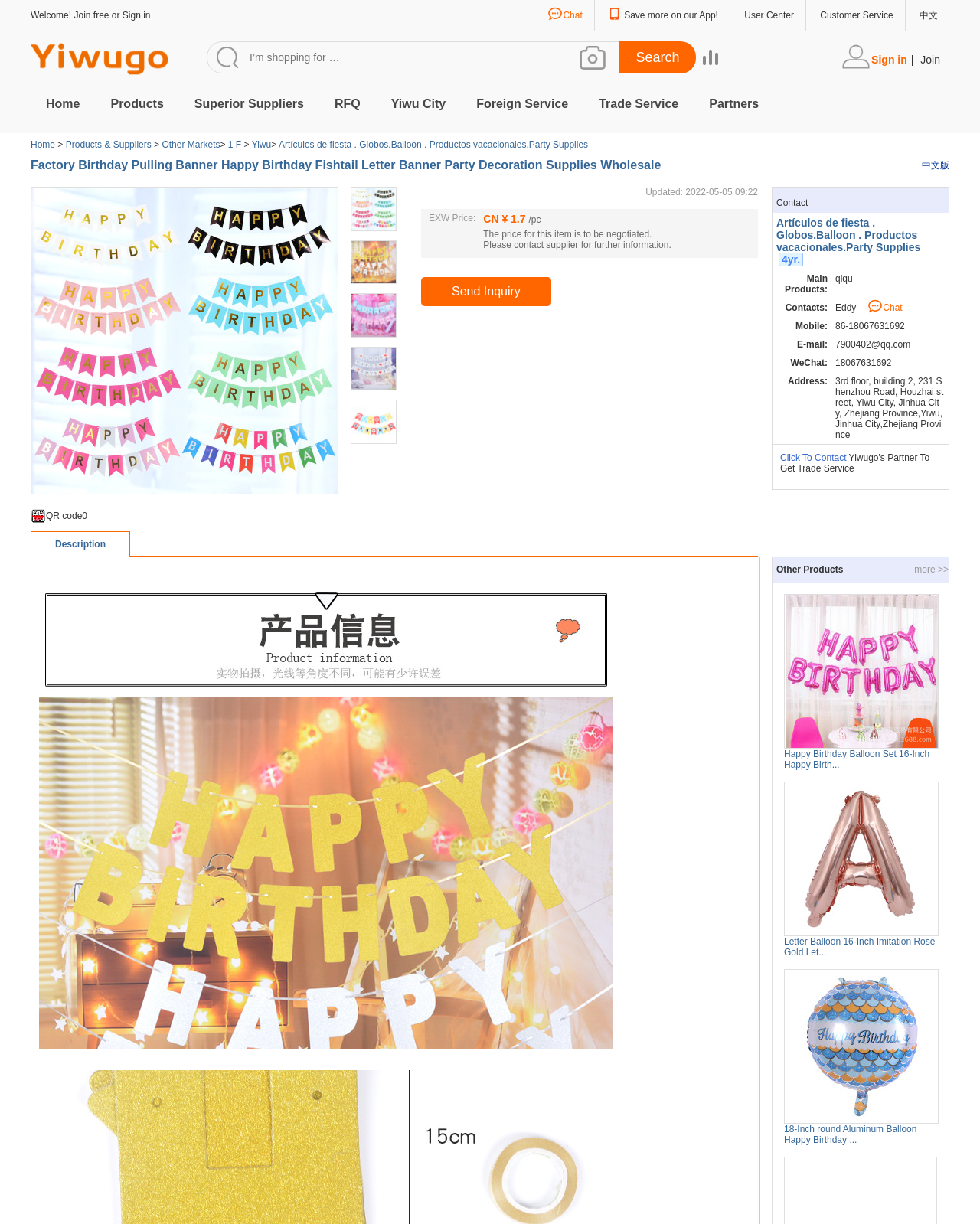Locate the bounding box coordinates of the clickable area needed to fulfill the instruction: "Contact supplier".

[0.792, 0.161, 0.824, 0.17]